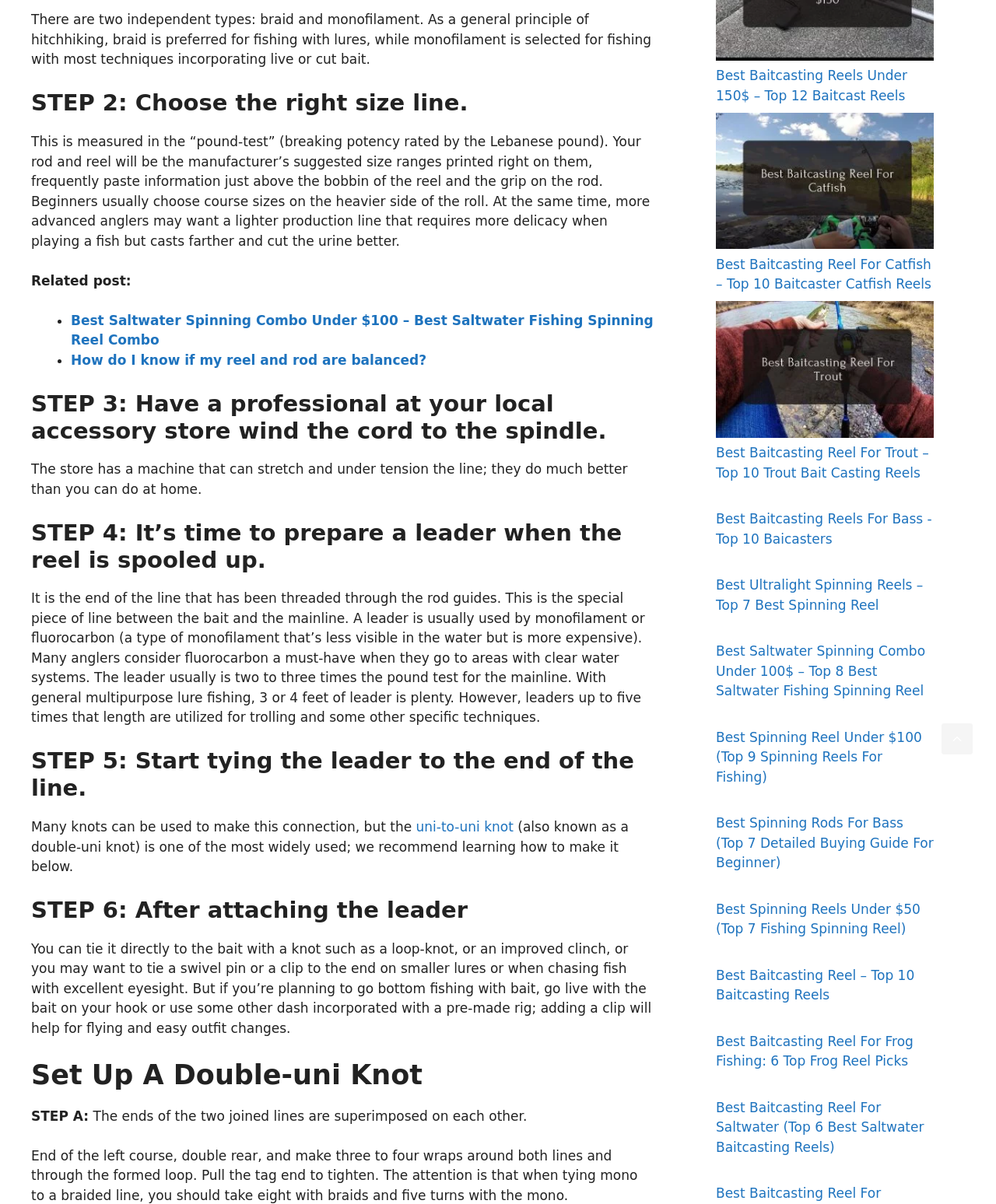Pinpoint the bounding box coordinates of the element that must be clicked to accomplish the following instruction: "Follow 'uni-to-uni knot' link". The coordinates should be in the format of four float numbers between 0 and 1, i.e., [left, top, right, bottom].

[0.418, 0.68, 0.516, 0.693]